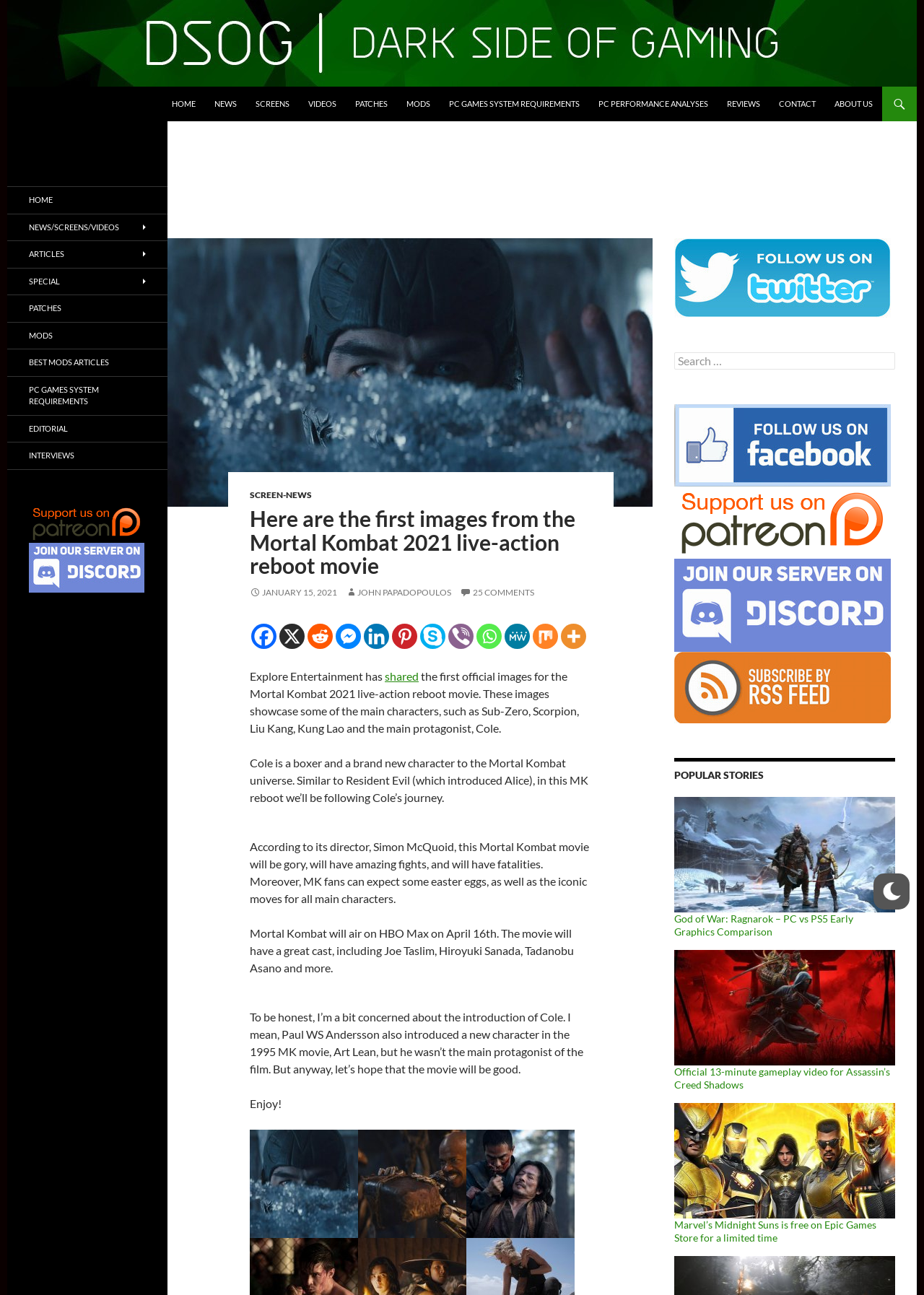Locate the bounding box coordinates of the element's region that should be clicked to carry out the following instruction: "View the 'God of War: Ragnarok – PC vs PS5 Early Graphics Comparison' article". The coordinates need to be four float numbers between 0 and 1, i.e., [left, top, right, bottom].

[0.73, 0.705, 0.923, 0.724]